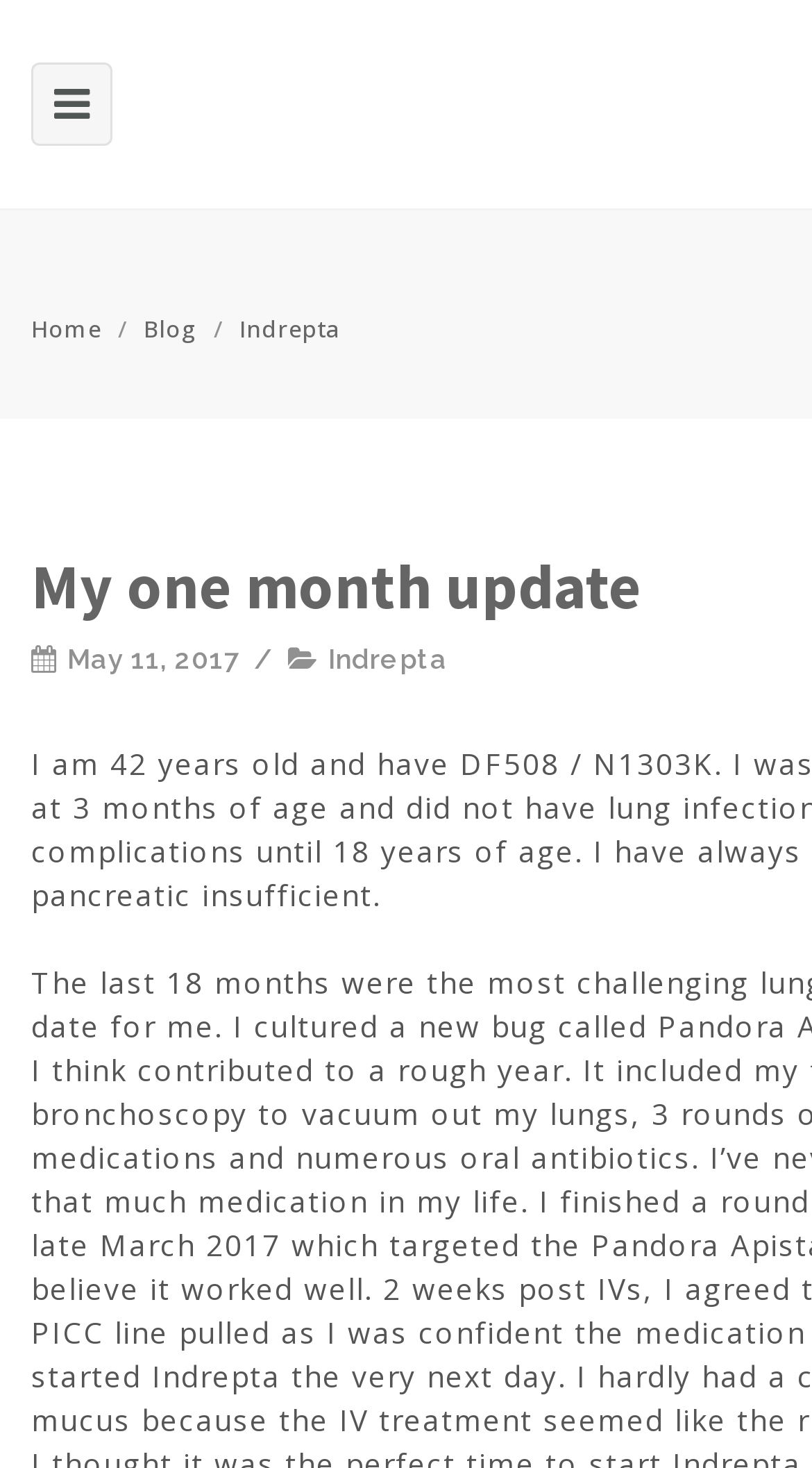What is the first menu item?
Give a single word or phrase as your answer by examining the image.

Home